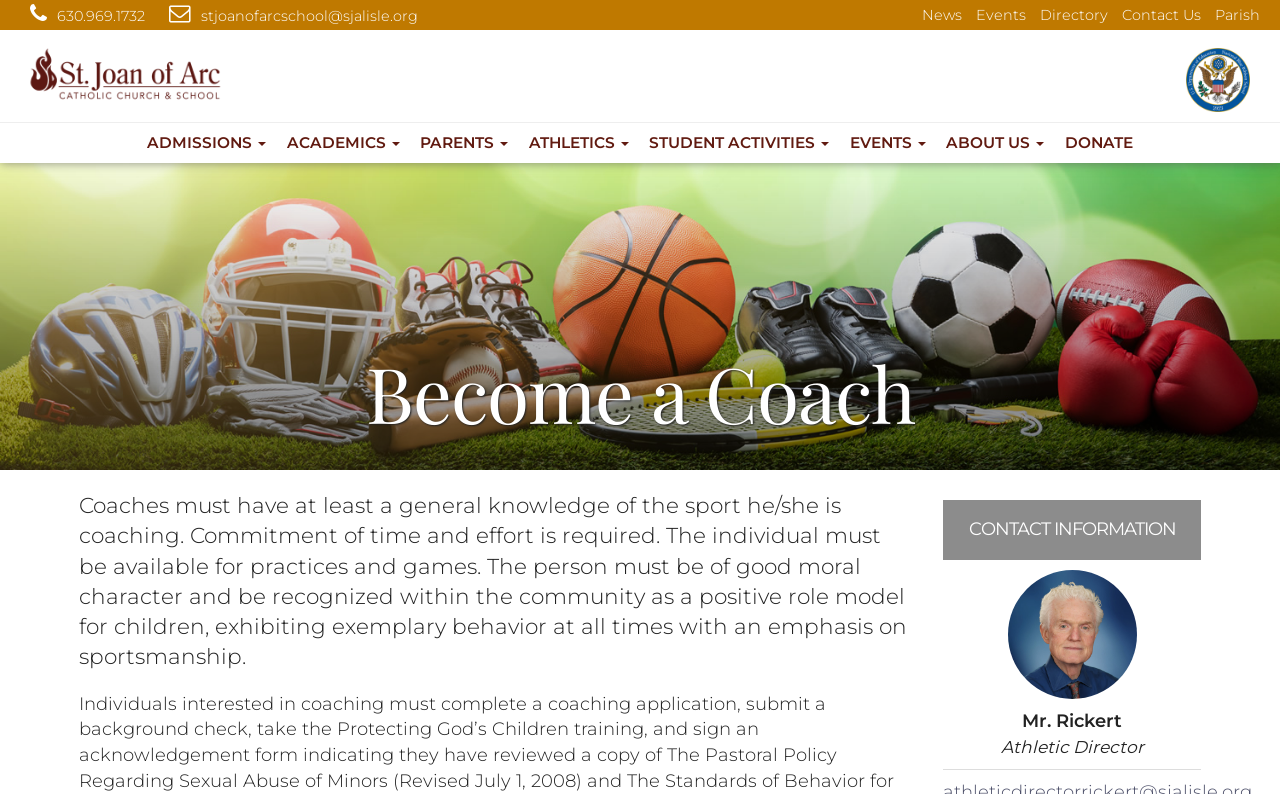Point out the bounding box coordinates of the section to click in order to follow this instruction: "Click on the 'HOME' link".

None